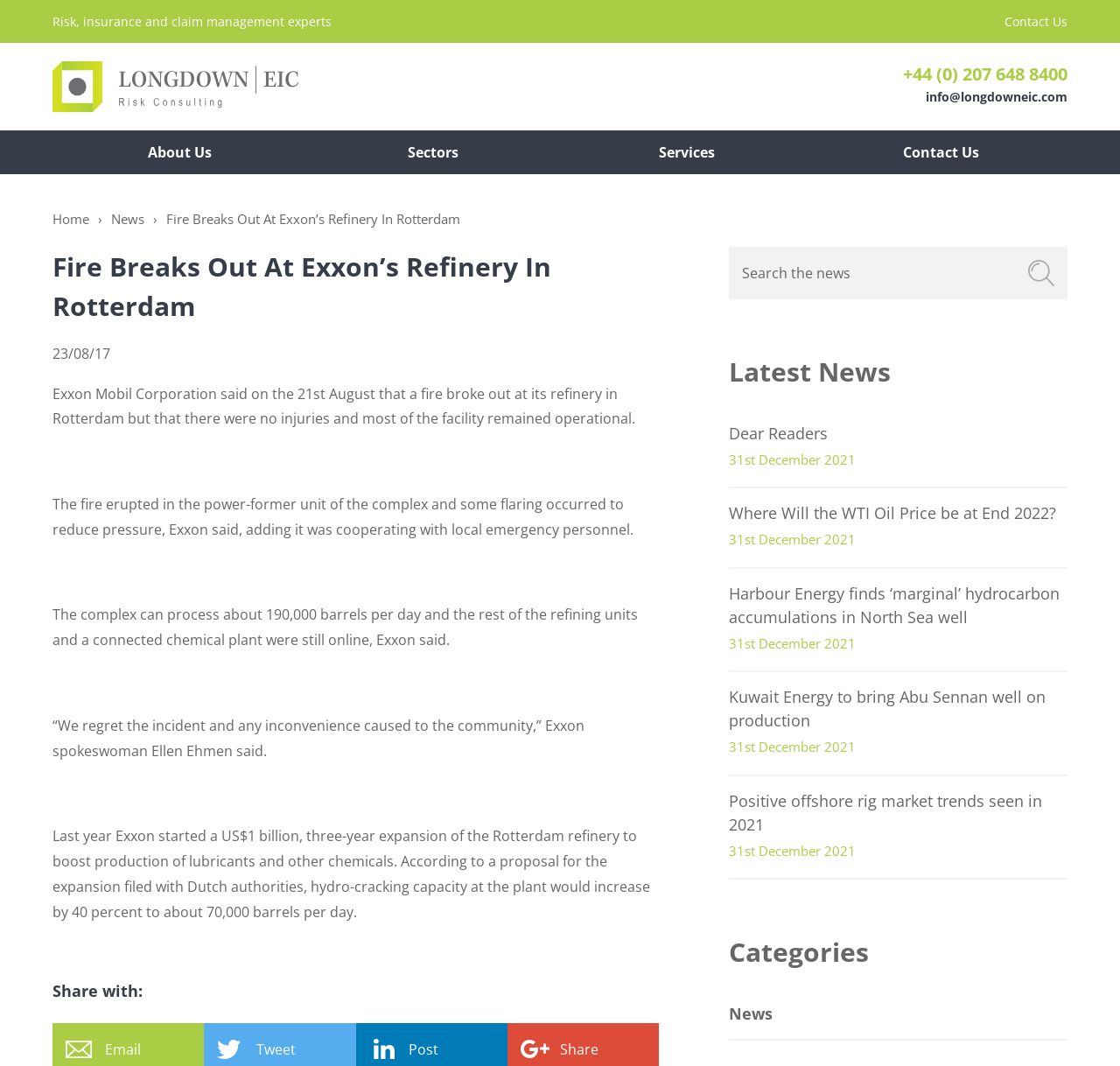Please give a succinct answer using a single word or phrase:
What is the capacity of the Rotterdam refinery?

190,000 barrels per day